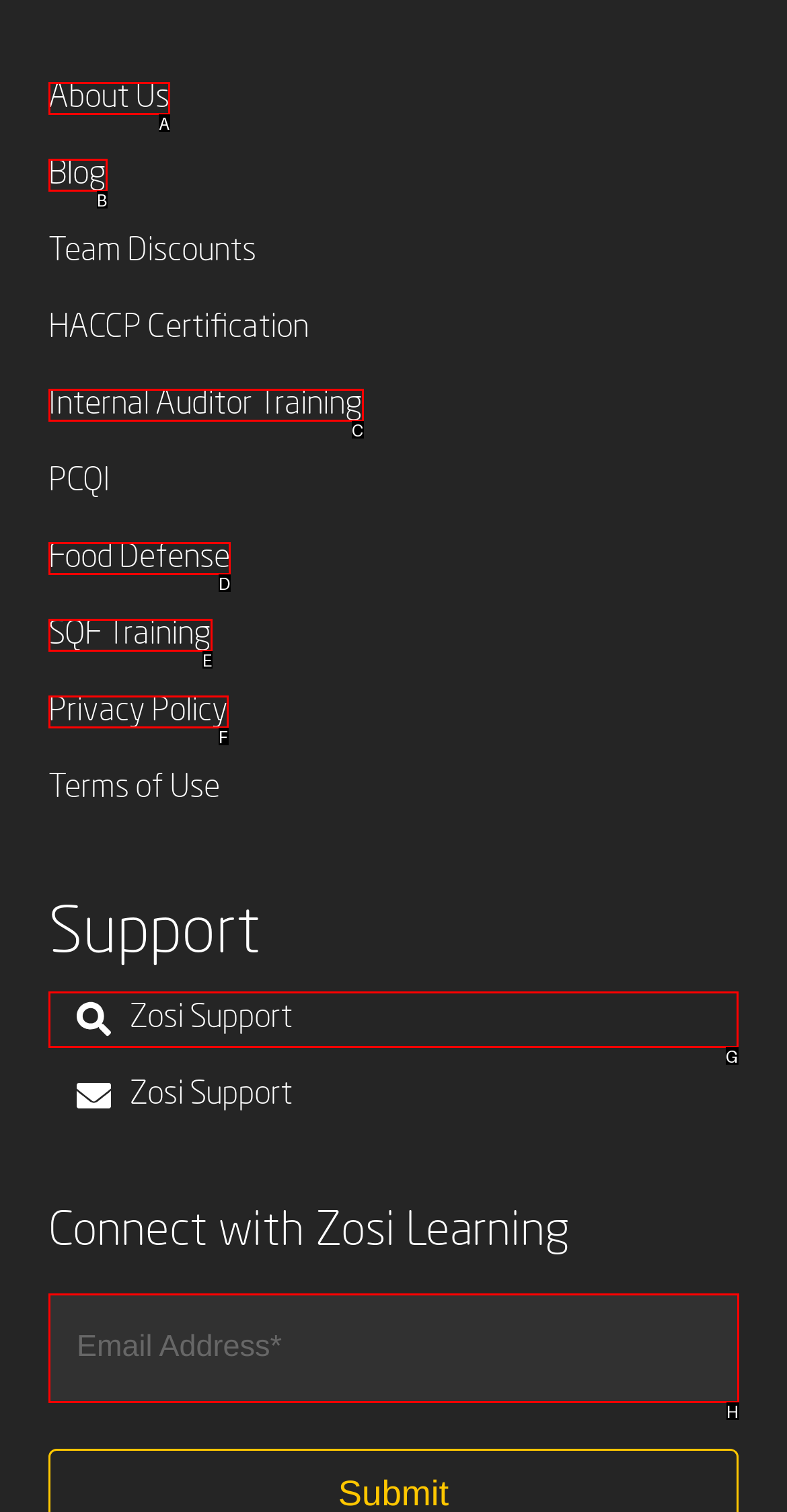Choose the letter of the option you need to click to View Zosi Support. Answer with the letter only.

G